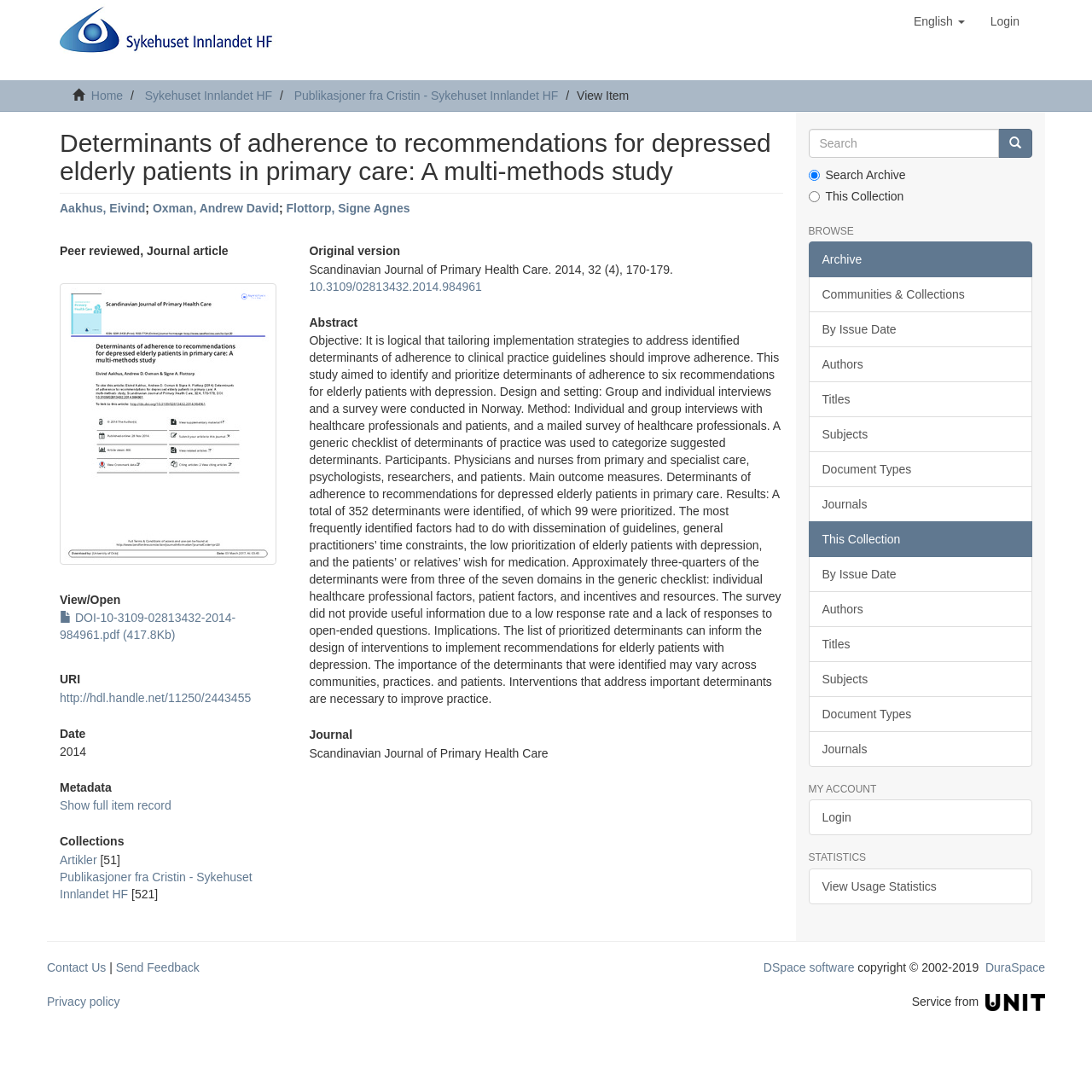Analyze and describe the webpage in a detailed narrative.

This webpage is an archive page for a research article titled "Determinants of adherence to recommendations for depressed elderly patients in primary care: A multi-methods study". At the top of the page, there is a navigation bar with links to "Home", "Sykehuset Innlandet HF", and "Publikasjoner fra Cristin - Sykehuset Innlandet HF". There is also a login button and a language selection button.

Below the navigation bar, there is a heading with the title of the article, followed by a list of authors: "Aakhus, Eivind; Oxman, Andrew David; Flottorp, Signe Agnes". Each author's name is a link.

To the right of the authors' list, there is a thumbnail image. Below the image, there are several headings and links, including "Peer reviewed, Journal article", "View/ Open", "DOI-10.3109-02813432-2014-984961.pdf (417.8Kb)", "URI", and "Date". There is also a link to "Show full item record" and a heading "Metadata".

The main content of the page is divided into several sections. The first section is the abstract of the article, which summarizes the objective, design, and results of the study. The abstract is followed by a section with the journal title, "Scandinavian Journal of Primary Health Care", and the publication details.

To the right of the main content, there is a sidebar with several sections. The top section has a search box and a "Go" button. Below the search box, there are two radio buttons: "Search Archive" and "This Collection". The "BROWSE" section has several links to browse the archive by different criteria, such as communities and collections, issue date, authors, titles, subjects, and document types.

The "MY ACCOUNT" section has a link to login, and the "STATISTICS" section has a link to view usage statistics. At the bottom of the page, there is a footer with links to contact us, send feedback, privacy policy, and DSpace software. There is also a copyright notice and a link to DuraSpace.